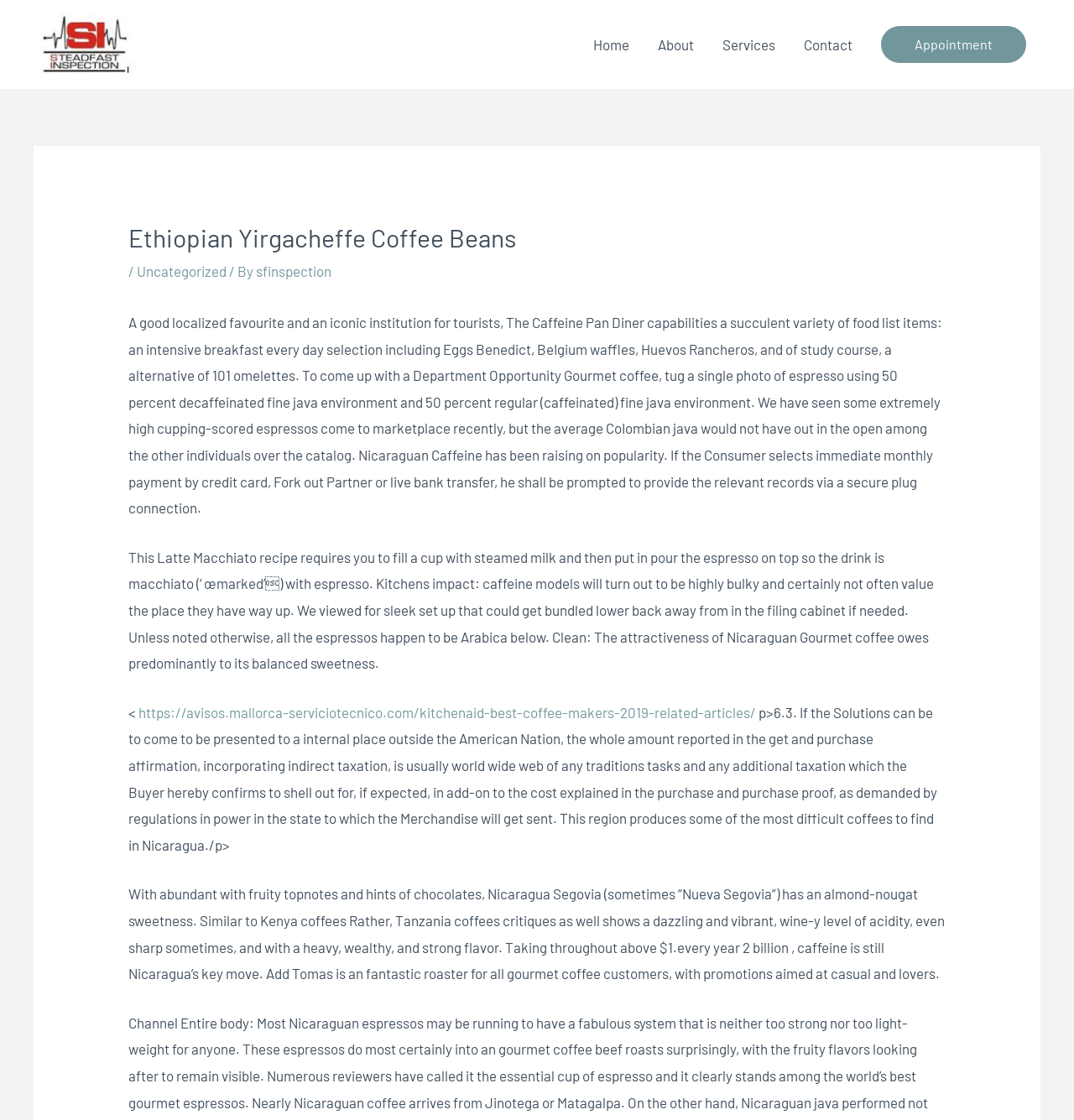Determine the bounding box coordinates of the clickable region to execute the instruction: "Click the 'Contact' link". The coordinates should be four float numbers between 0 and 1, denoted as [left, top, right, bottom].

[0.735, 0.014, 0.807, 0.065]